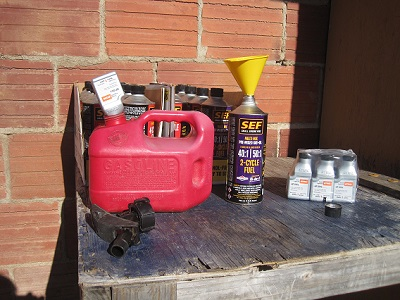What type of wall is in the backdrop?
Please answer the question with a single word or phrase, referencing the image.

Brick wall